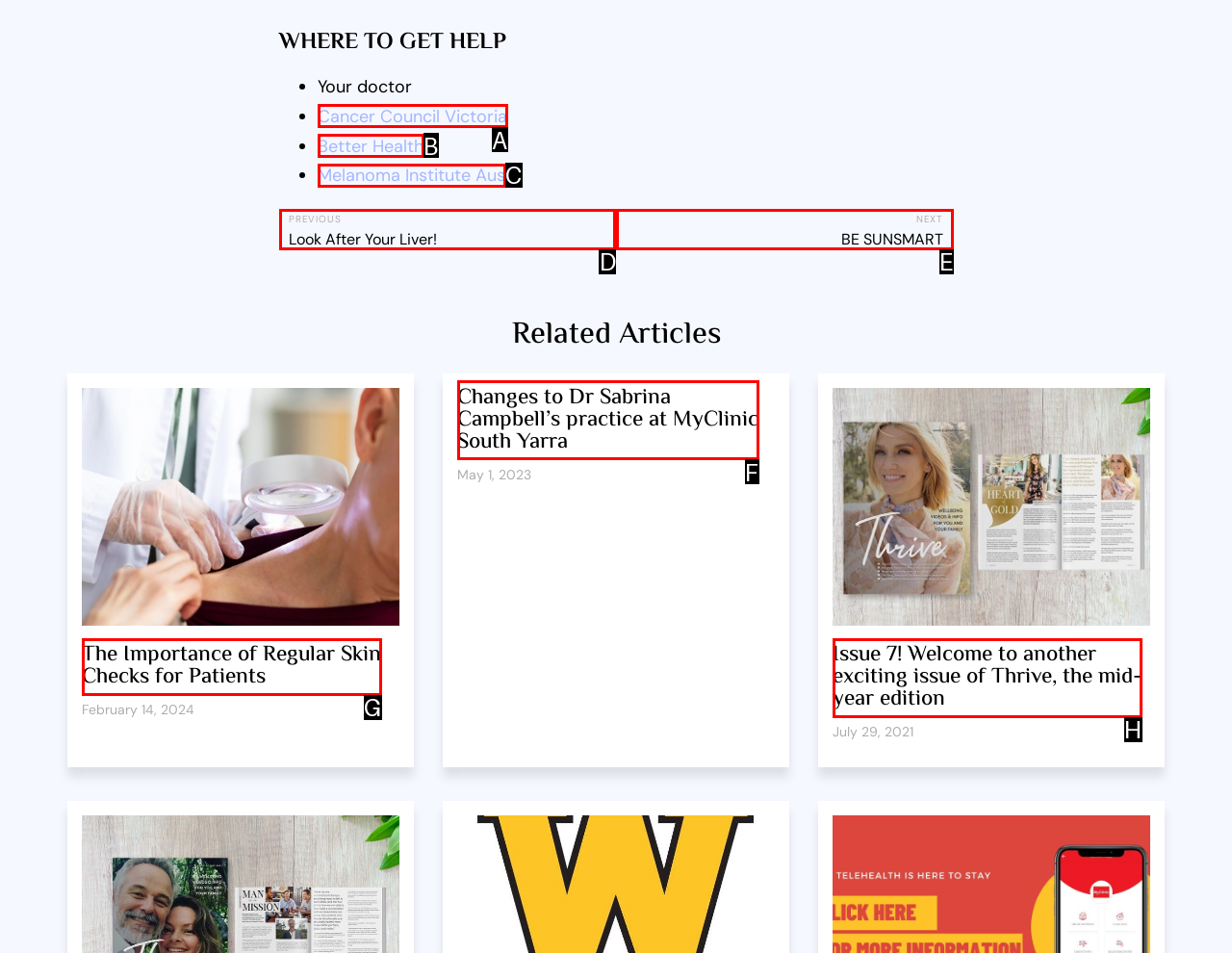Find the option that aligns with: NextBE SUNSMARTNext
Provide the letter of the corresponding option.

E